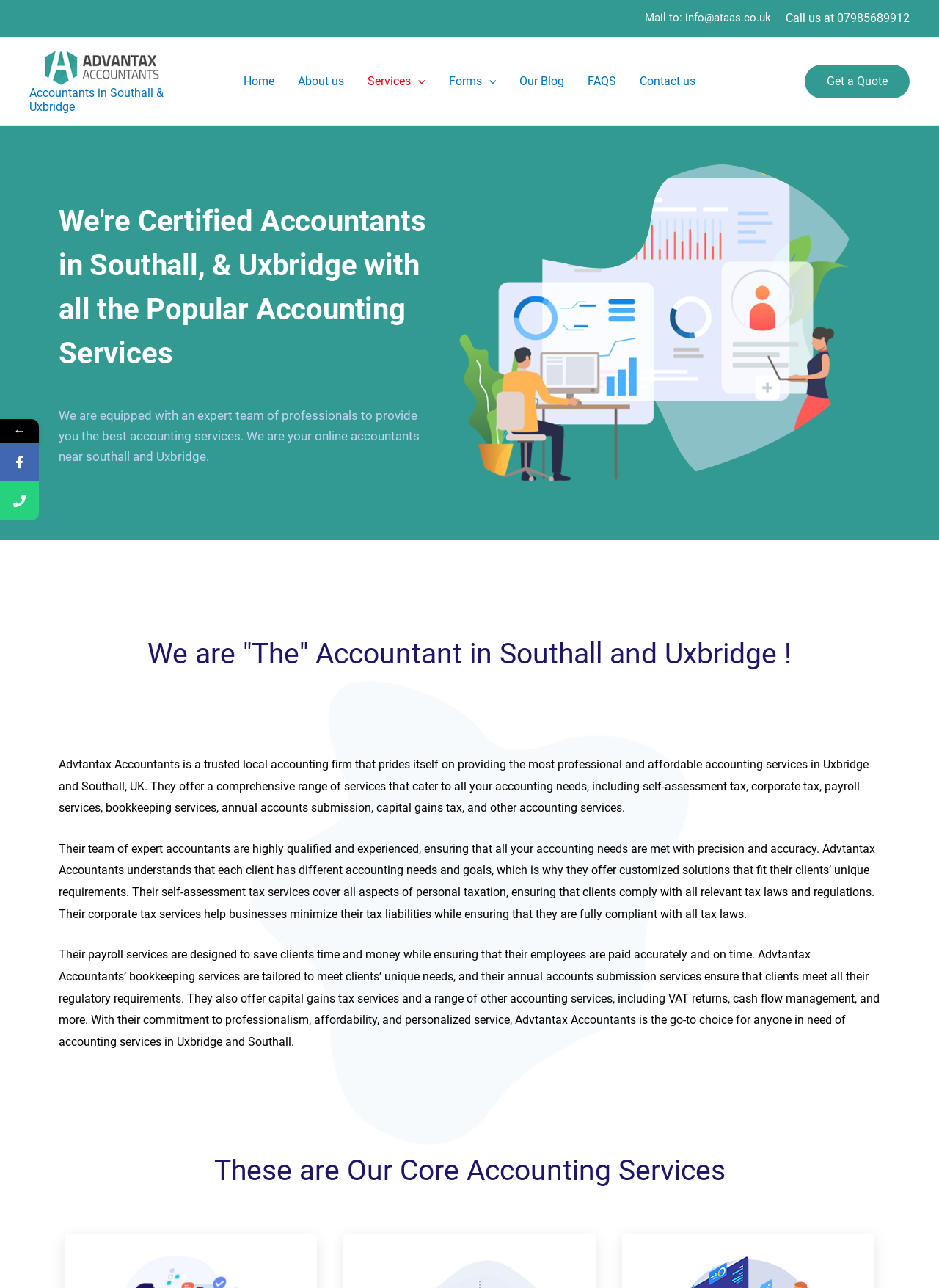Pinpoint the bounding box coordinates of the element to be clicked to execute the instruction: "Call the phone number".

[0.837, 0.009, 0.969, 0.019]